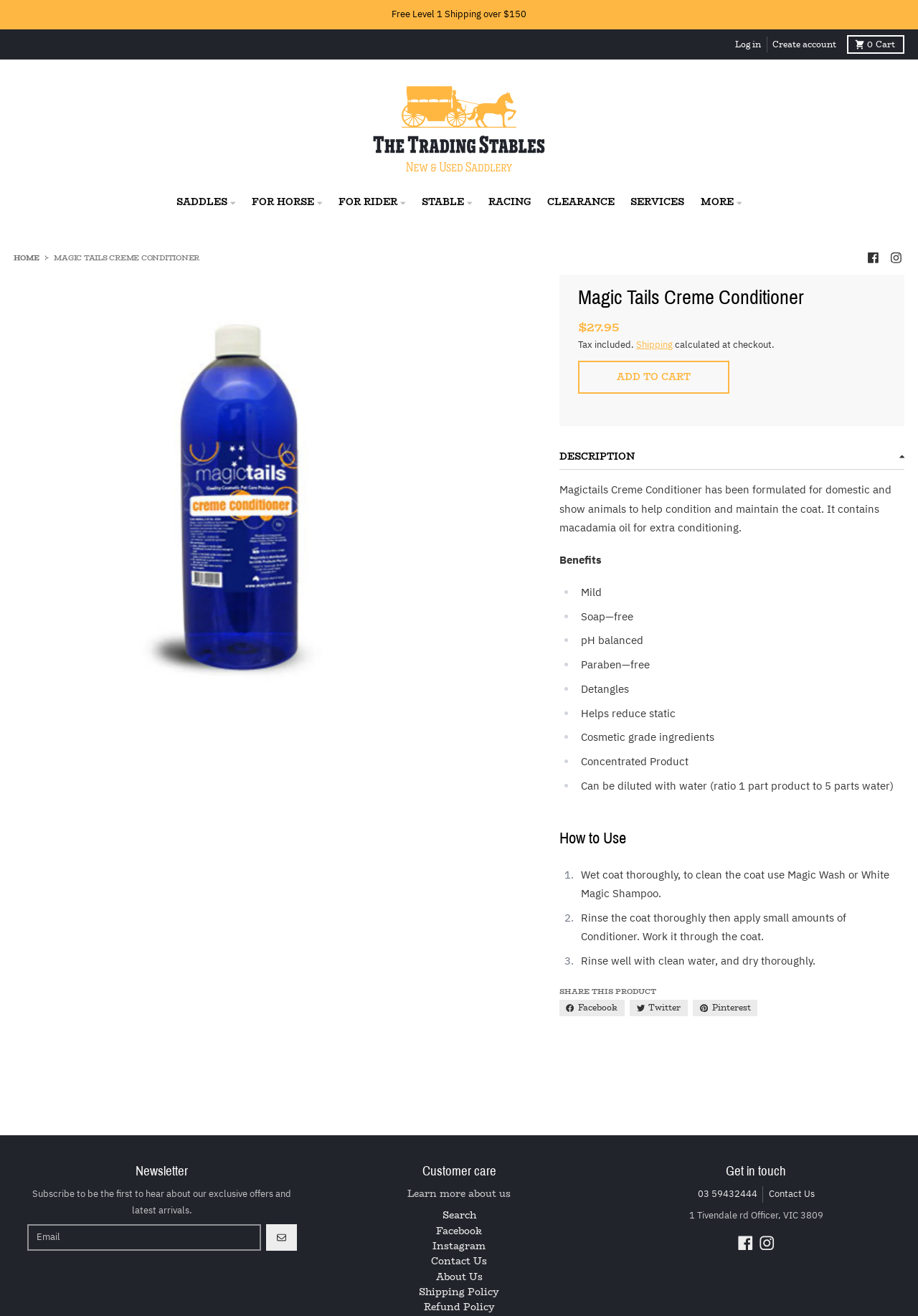Find the bounding box coordinates for the area that should be clicked to accomplish the instruction: "Enter email address in the 'Email' textbox".

[0.029, 0.93, 0.284, 0.951]